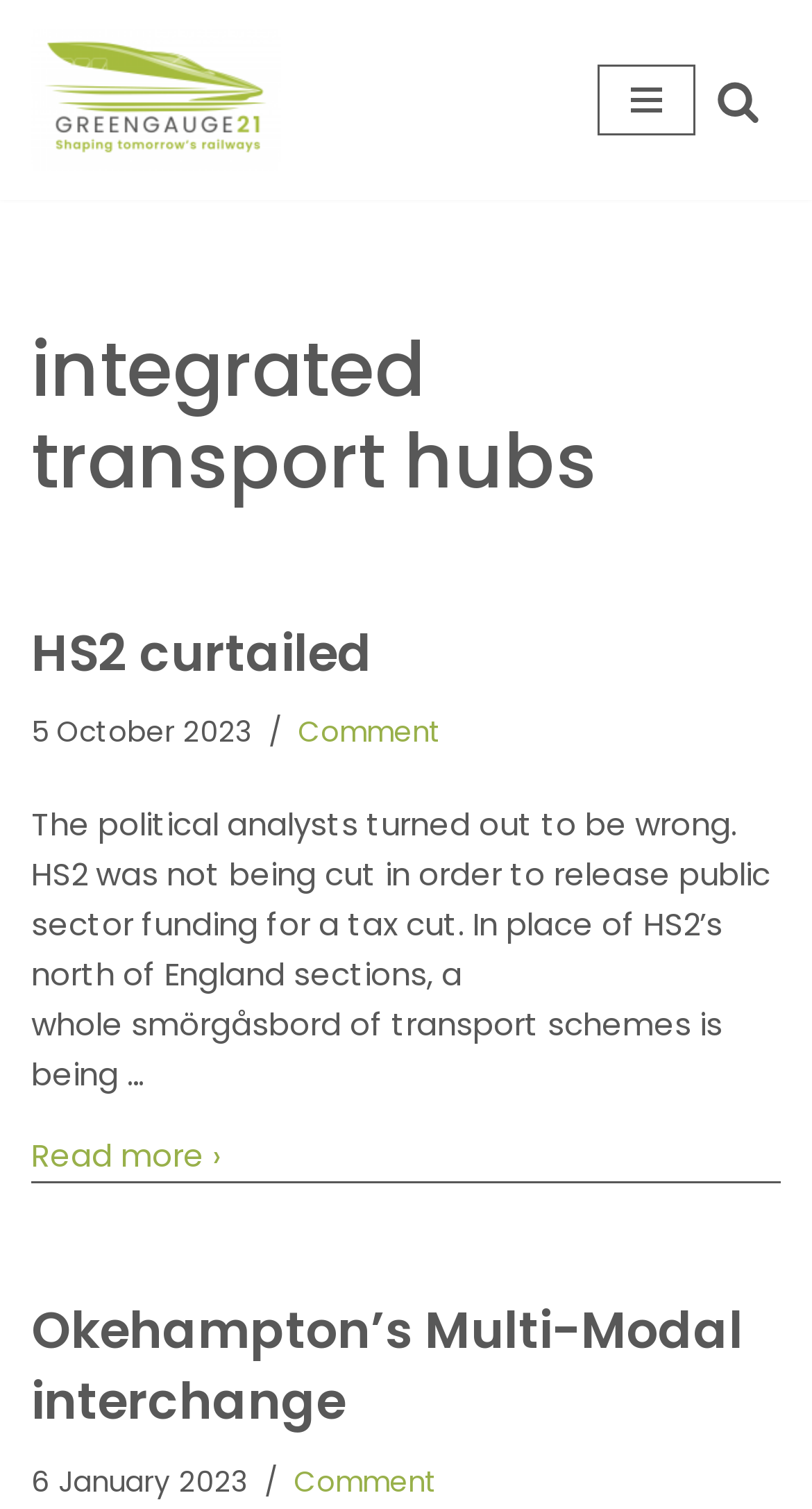Please specify the bounding box coordinates for the clickable region that will help you carry out the instruction: "read Why Choose an Online Dispensary for Your Cannabis Needs in Canada".

None